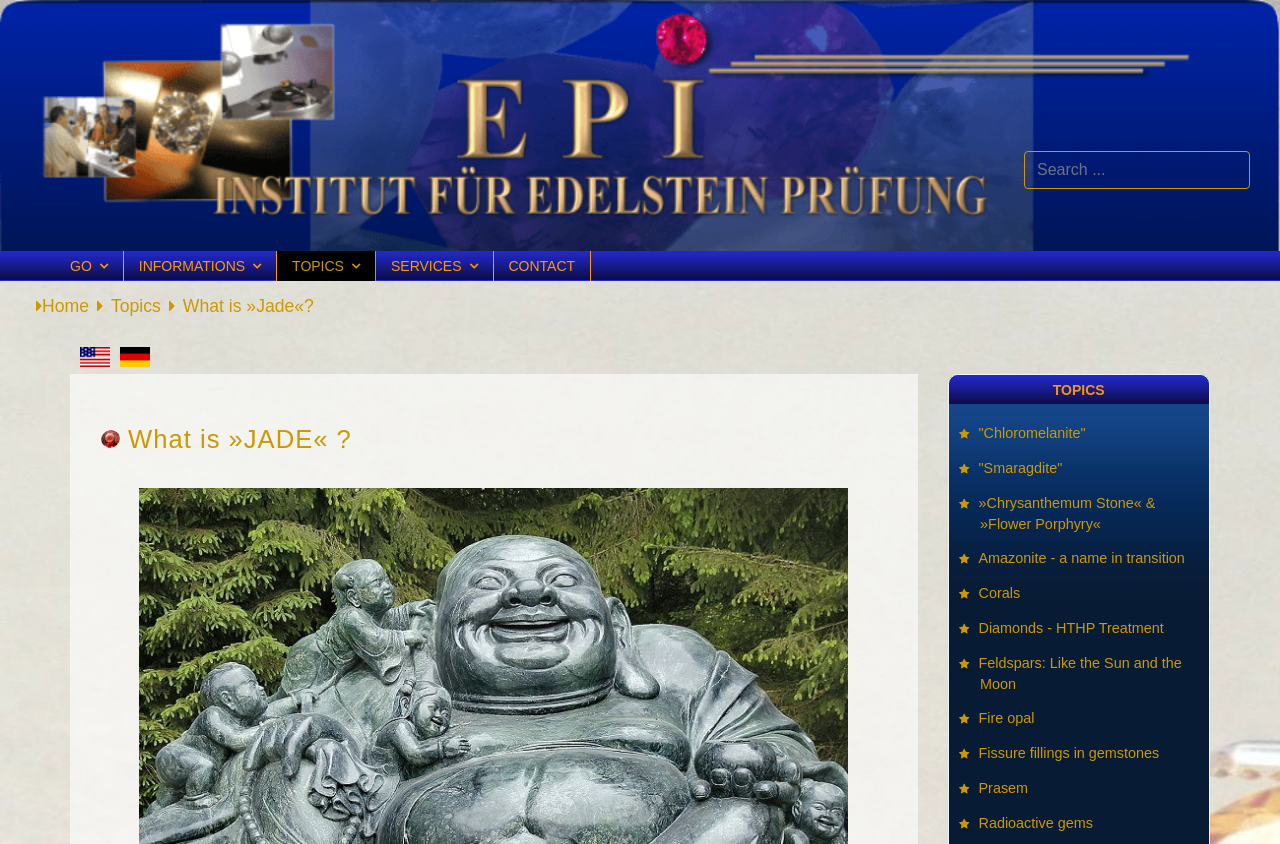Give a short answer to this question using one word or a phrase:
How many topic links are listed on the webpage?

11